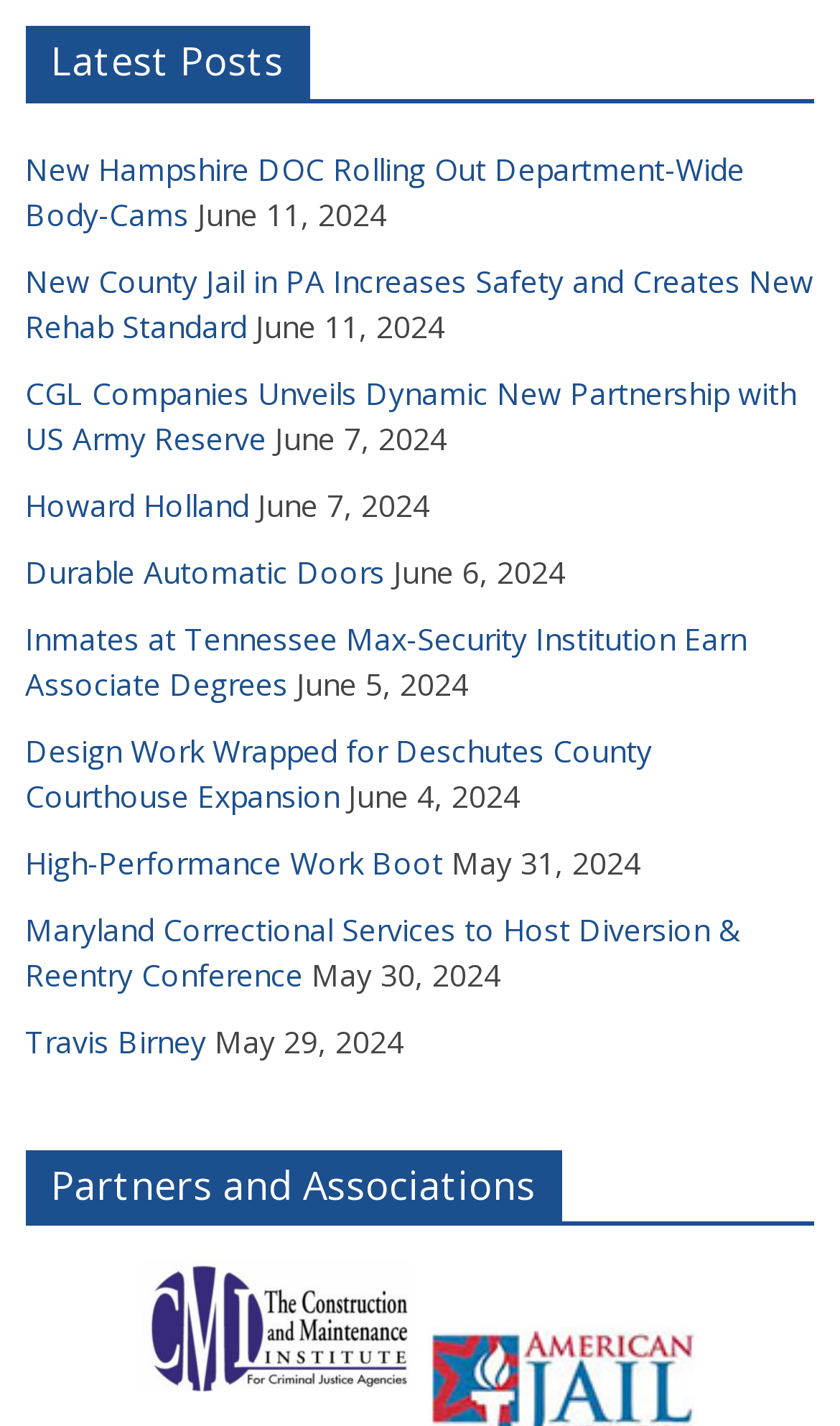Locate the bounding box coordinates of the element to click to perform the following action: 'Check the post by Travis Birney'. The coordinates should be given as four float values between 0 and 1, in the form of [left, top, right, bottom].

[0.03, 0.716, 0.245, 0.744]